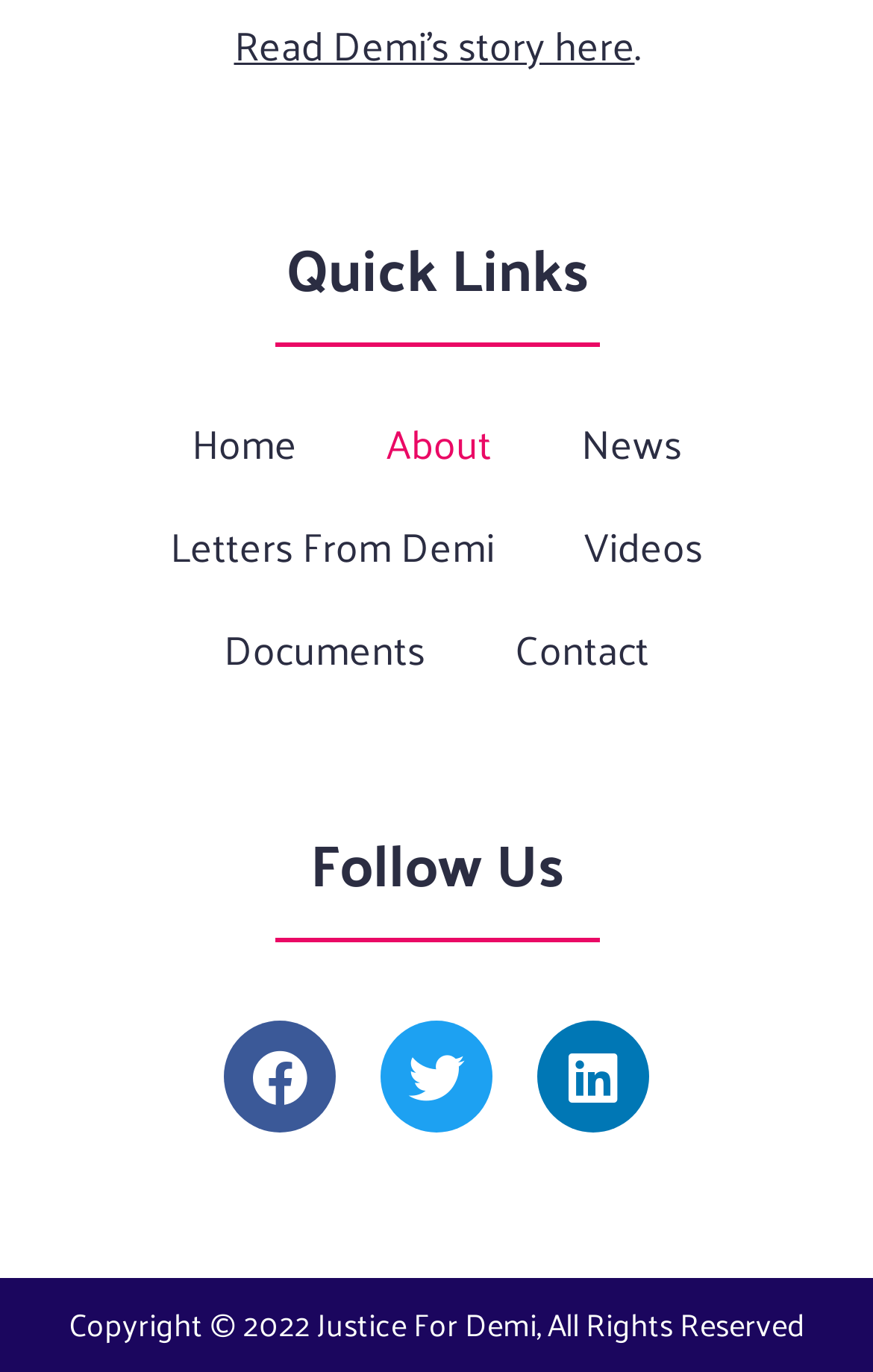What is the last link in the main navigation?
Please answer using one word or phrase, based on the screenshot.

Contact